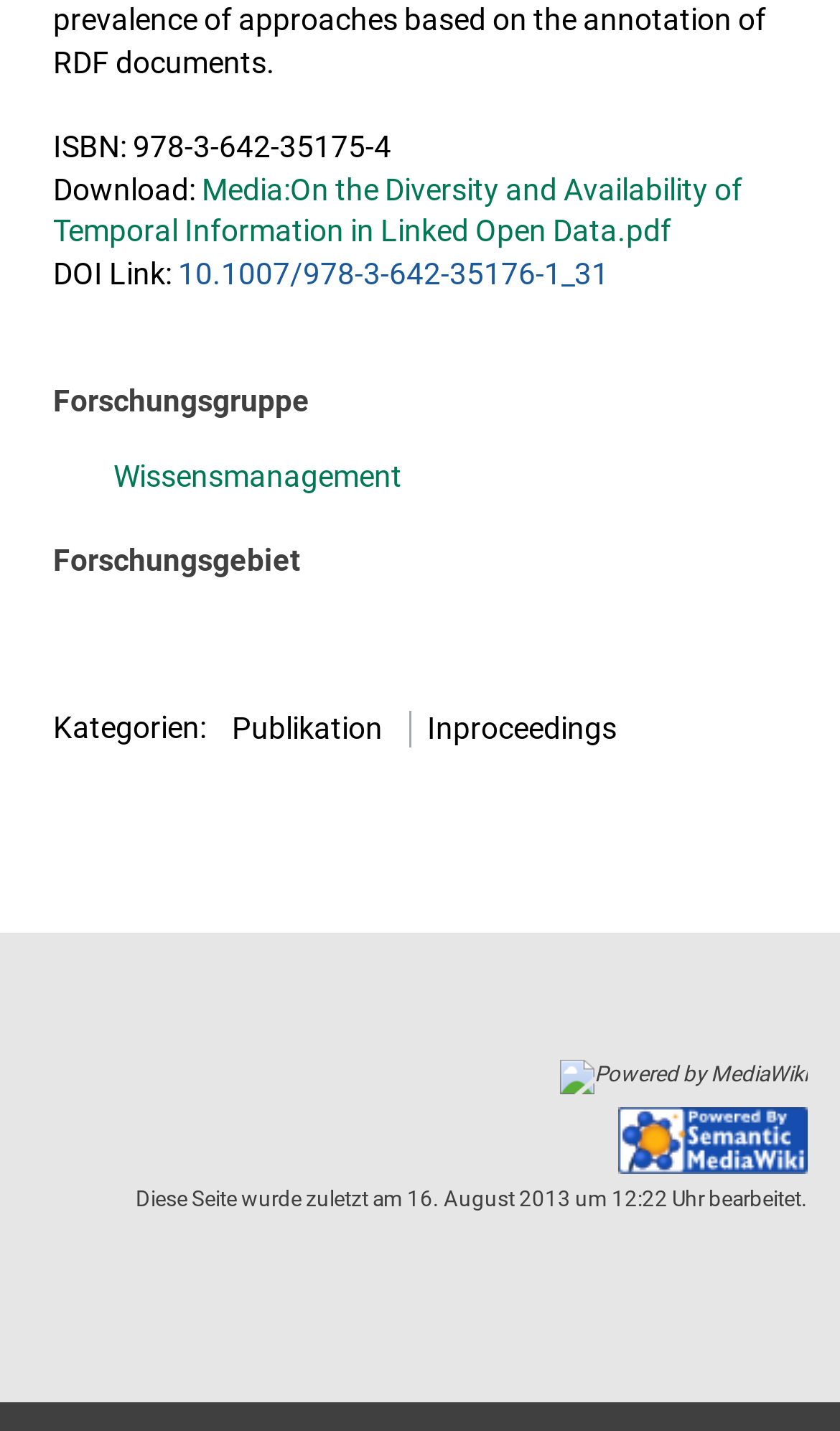Locate the UI element that matches the description alt="Powered by MediaWiki" in the webpage screenshot. Return the bounding box coordinates in the format (top-left x, top-left y, bottom-right x, bottom-right y), with values ranging from 0 to 1.

[0.667, 0.743, 0.962, 0.76]